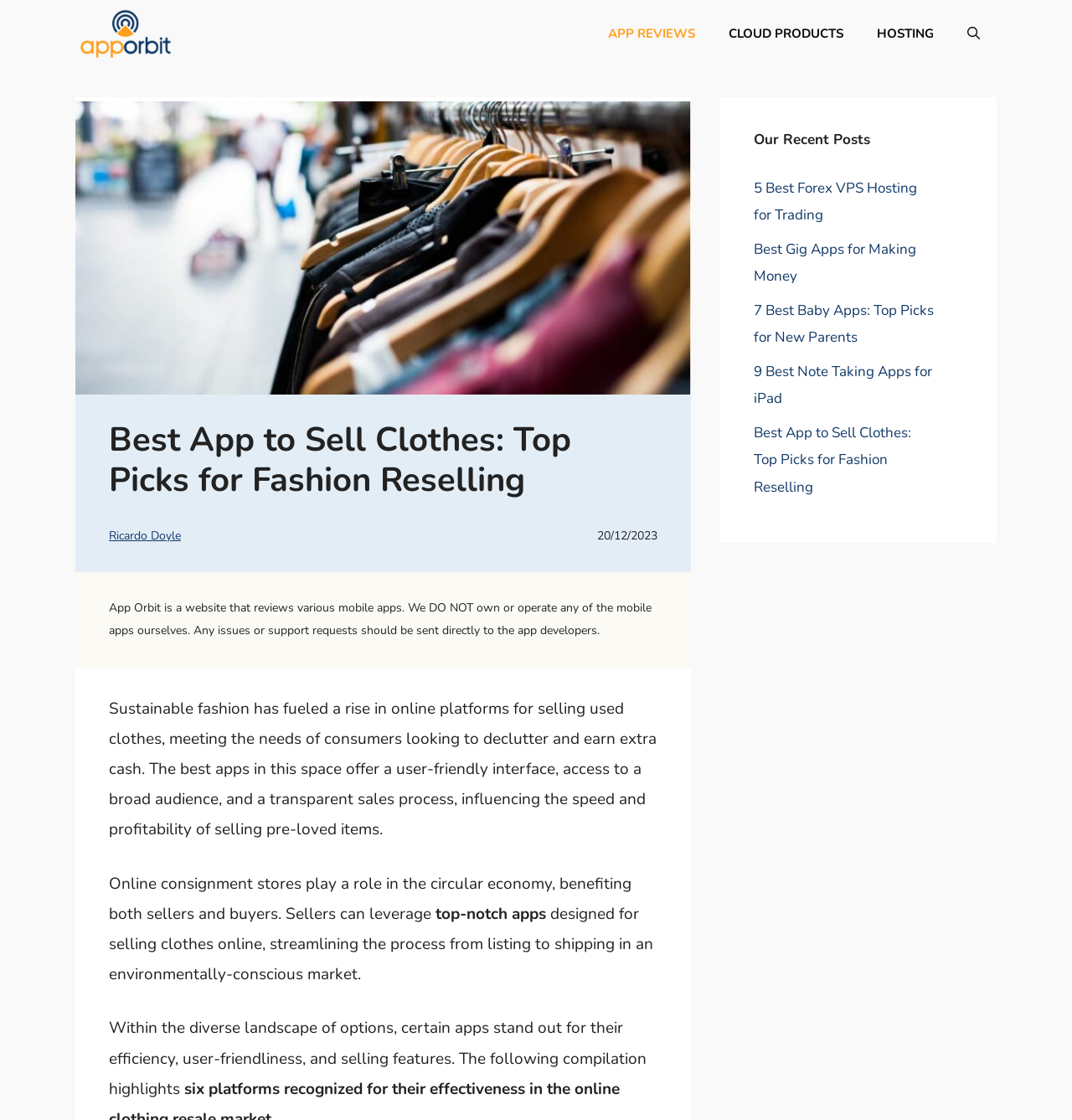Given the following UI element description: "Cloud Products", find the bounding box coordinates in the webpage screenshot.

[0.664, 0.008, 0.802, 0.053]